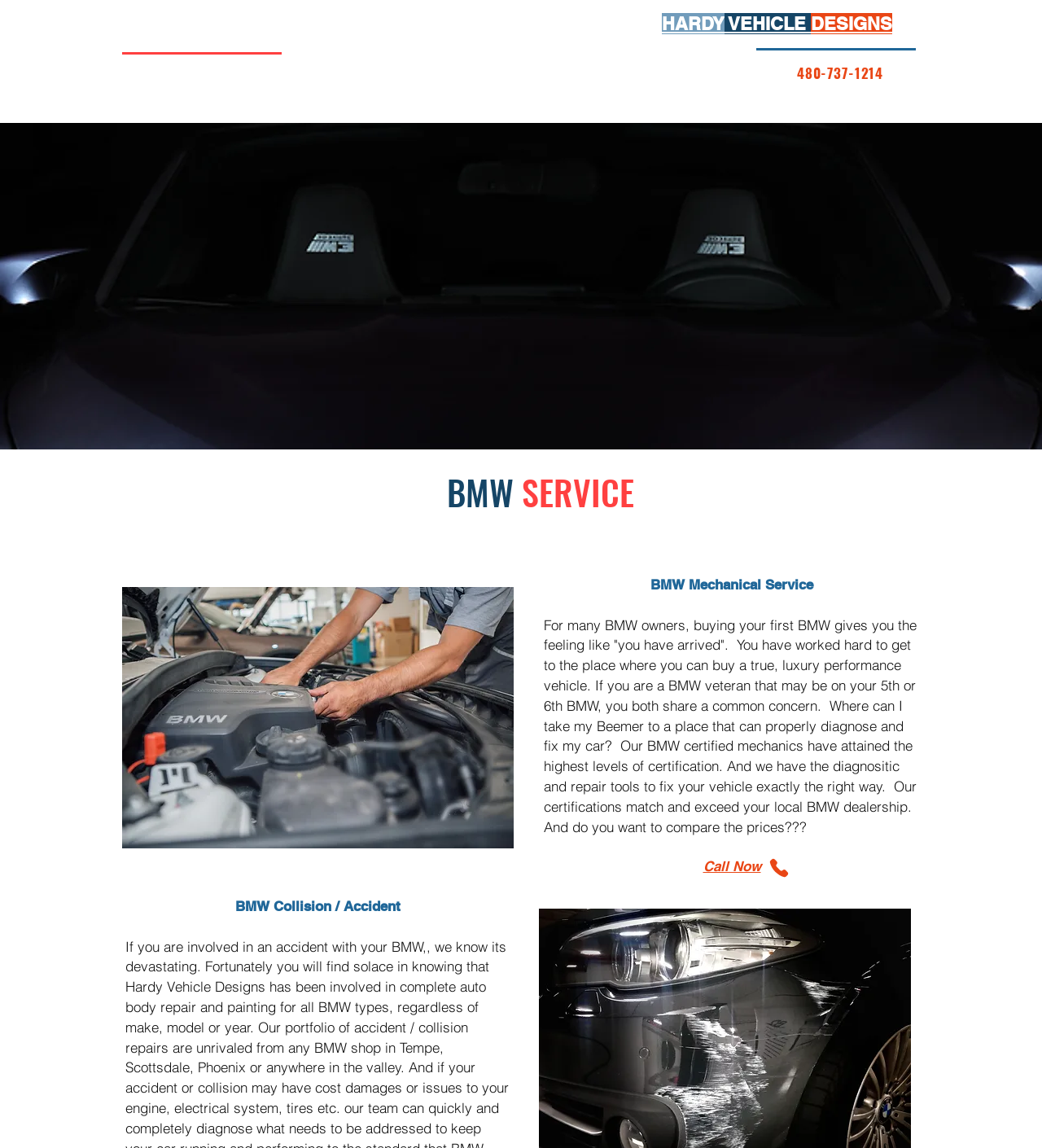Kindly determine the bounding box coordinates for the area that needs to be clicked to execute this instruction: "View BMW Collision / Accident".

[0.12, 0.782, 0.489, 0.798]